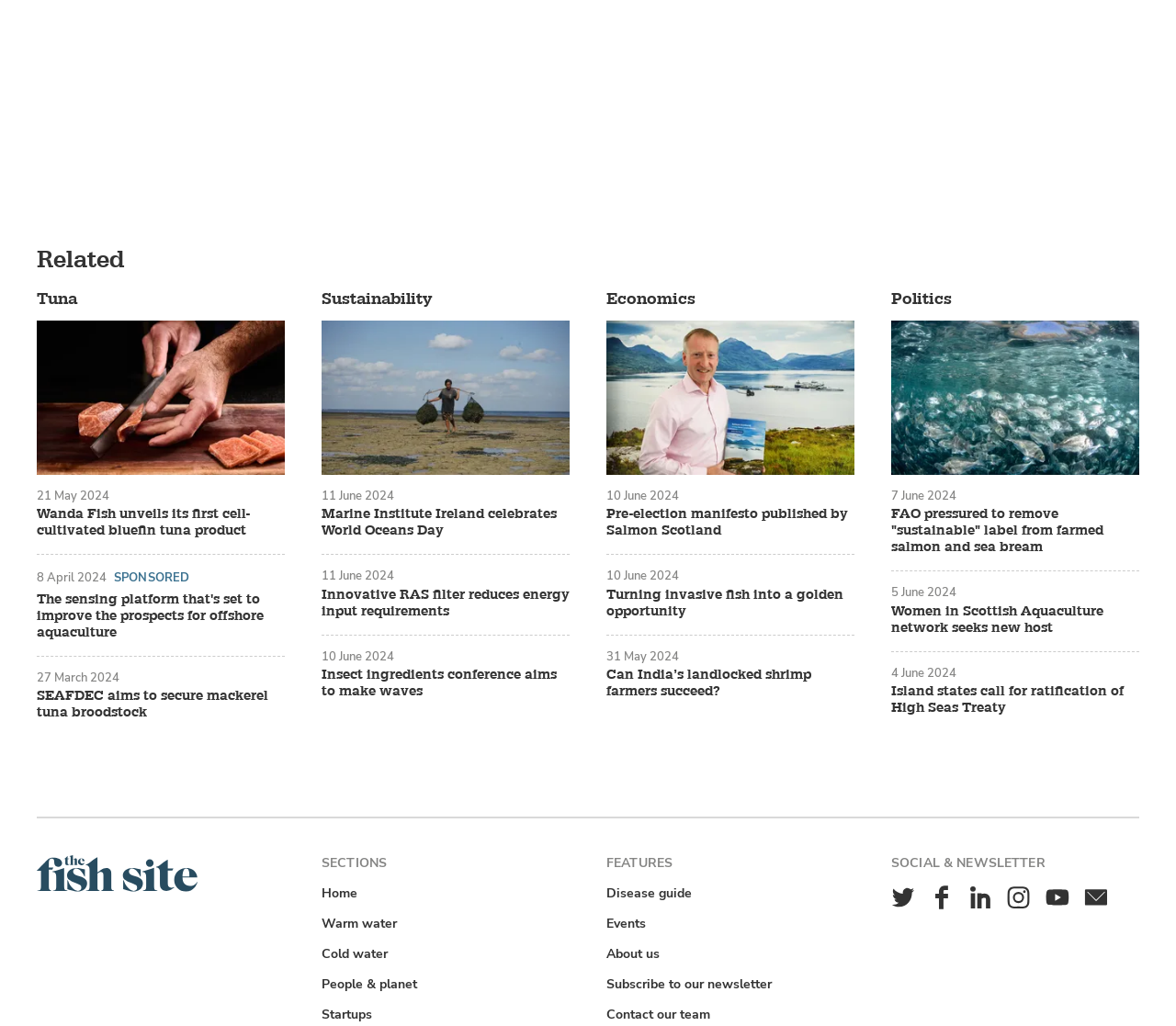Determine the bounding box coordinates of the clickable area required to perform the following instruction: "Click on the 'Tuna' link". The coordinates should be represented as four float numbers between 0 and 1: [left, top, right, bottom].

[0.031, 0.281, 0.066, 0.302]